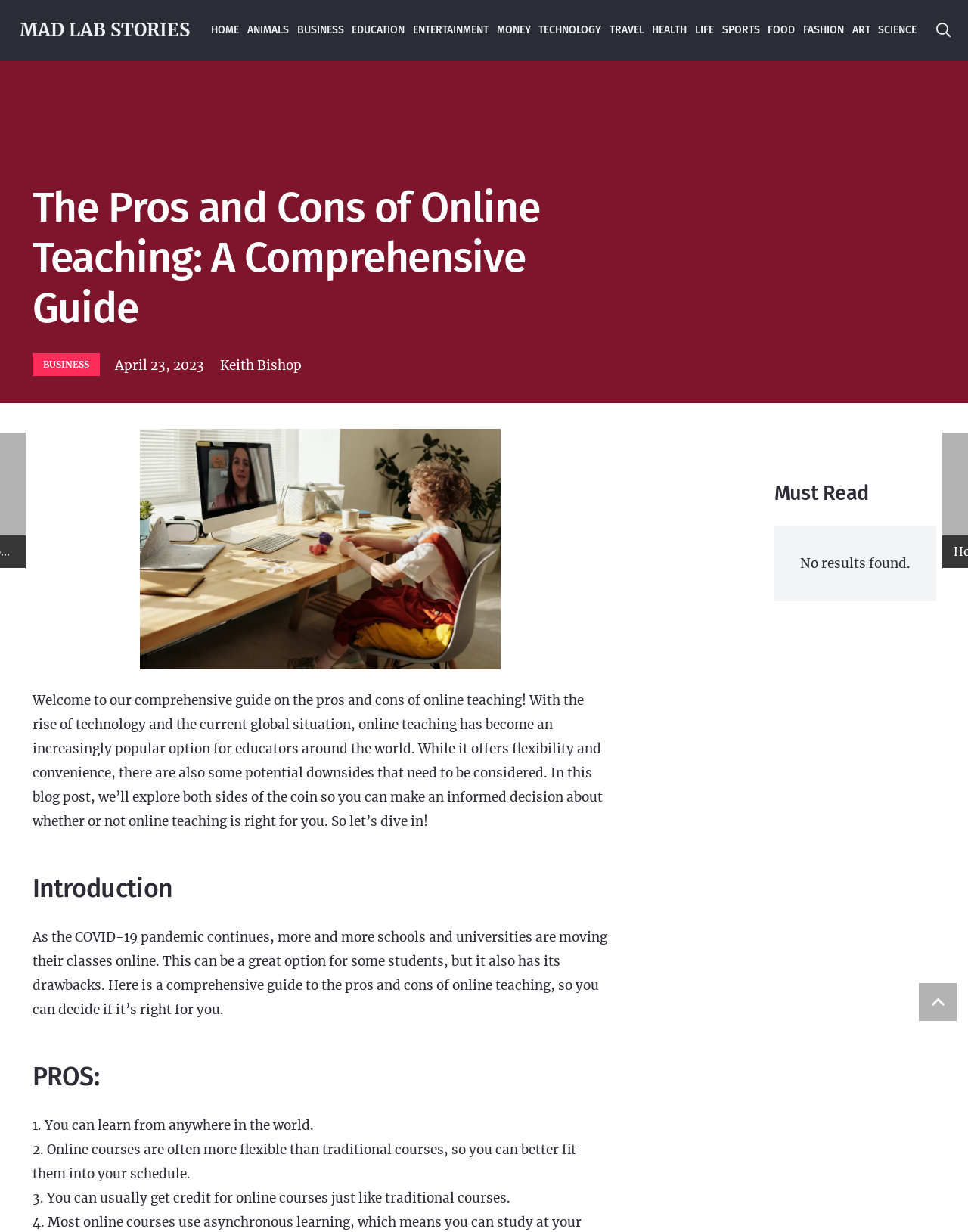What is the purpose of this blog post?
Please craft a detailed and exhaustive response to the question.

The purpose of this blog post is to explore the pros and cons of online teaching, as mentioned in the introductory paragraph, which aims to provide a comprehensive guide to help readers make an informed decision about online teaching.